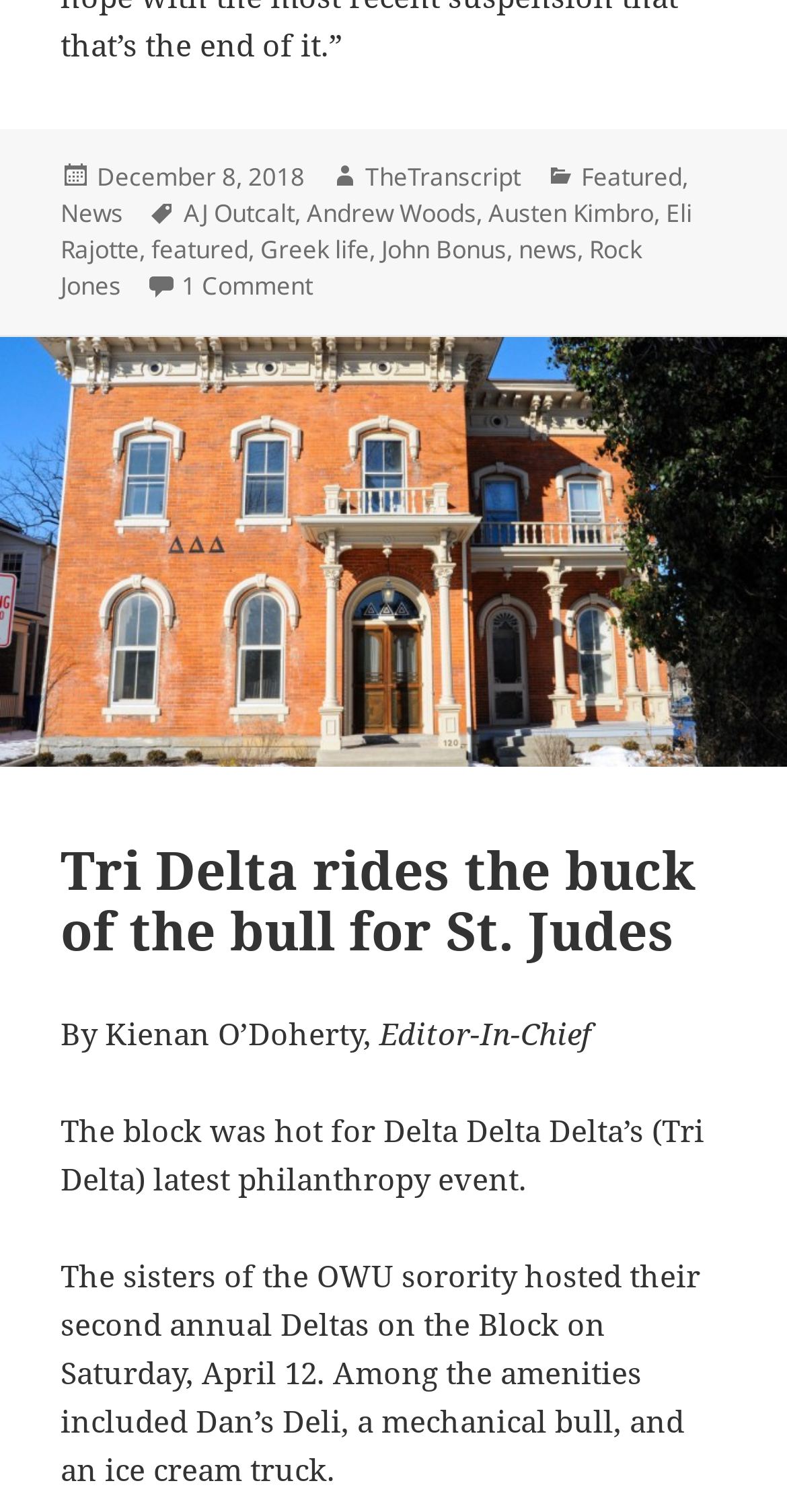Identify the bounding box coordinates of the clickable region required to complete the instruction: "View the news category". The coordinates should be given as four float numbers within the range of 0 and 1, i.e., [left, top, right, bottom].

[0.077, 0.129, 0.156, 0.153]